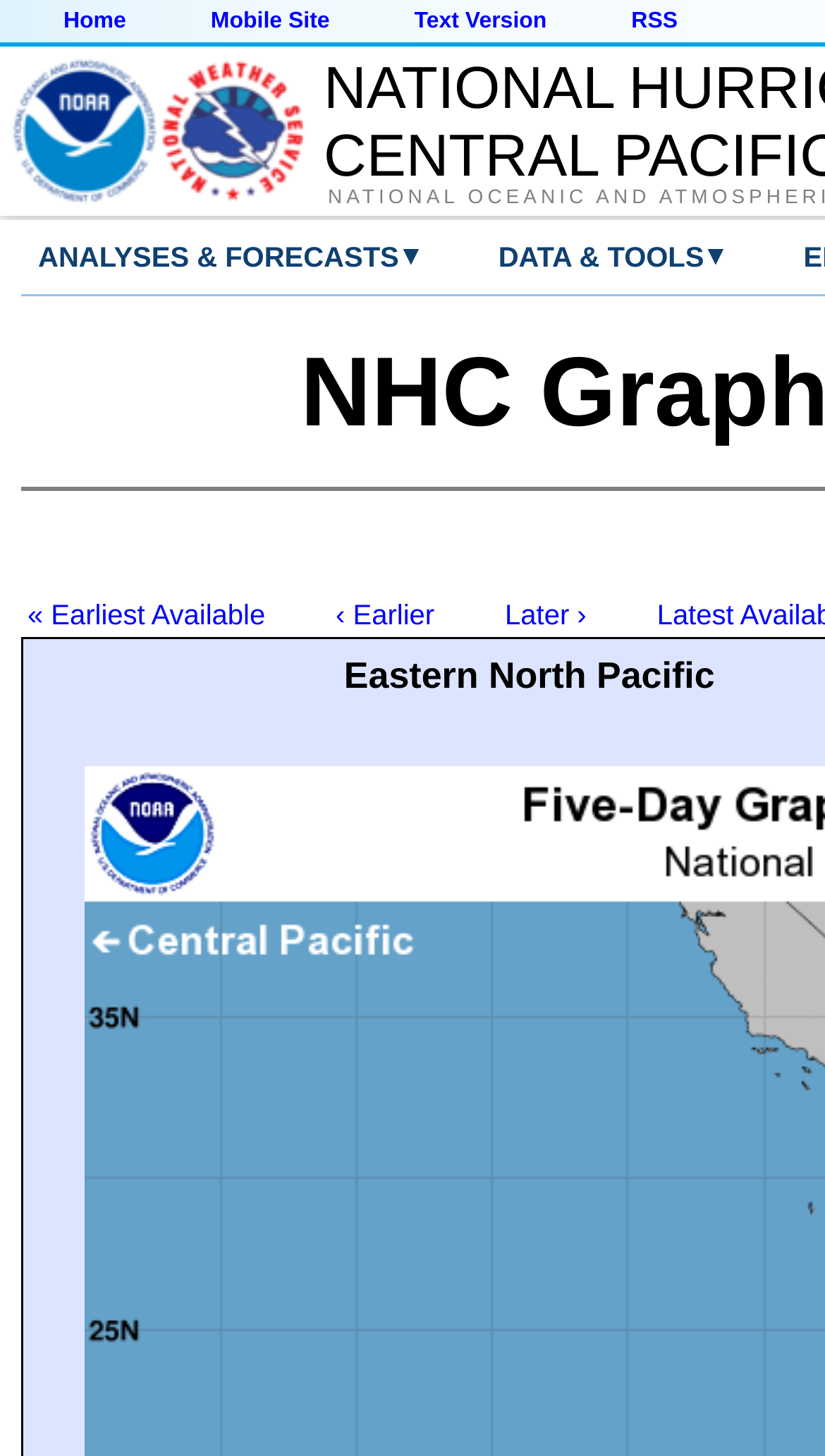Find the bounding box coordinates for the HTML element described as: "« Earliest Available". The coordinates should consist of four float values between 0 and 1, i.e., [left, top, right, bottom].

[0.033, 0.33, 0.321, 0.352]